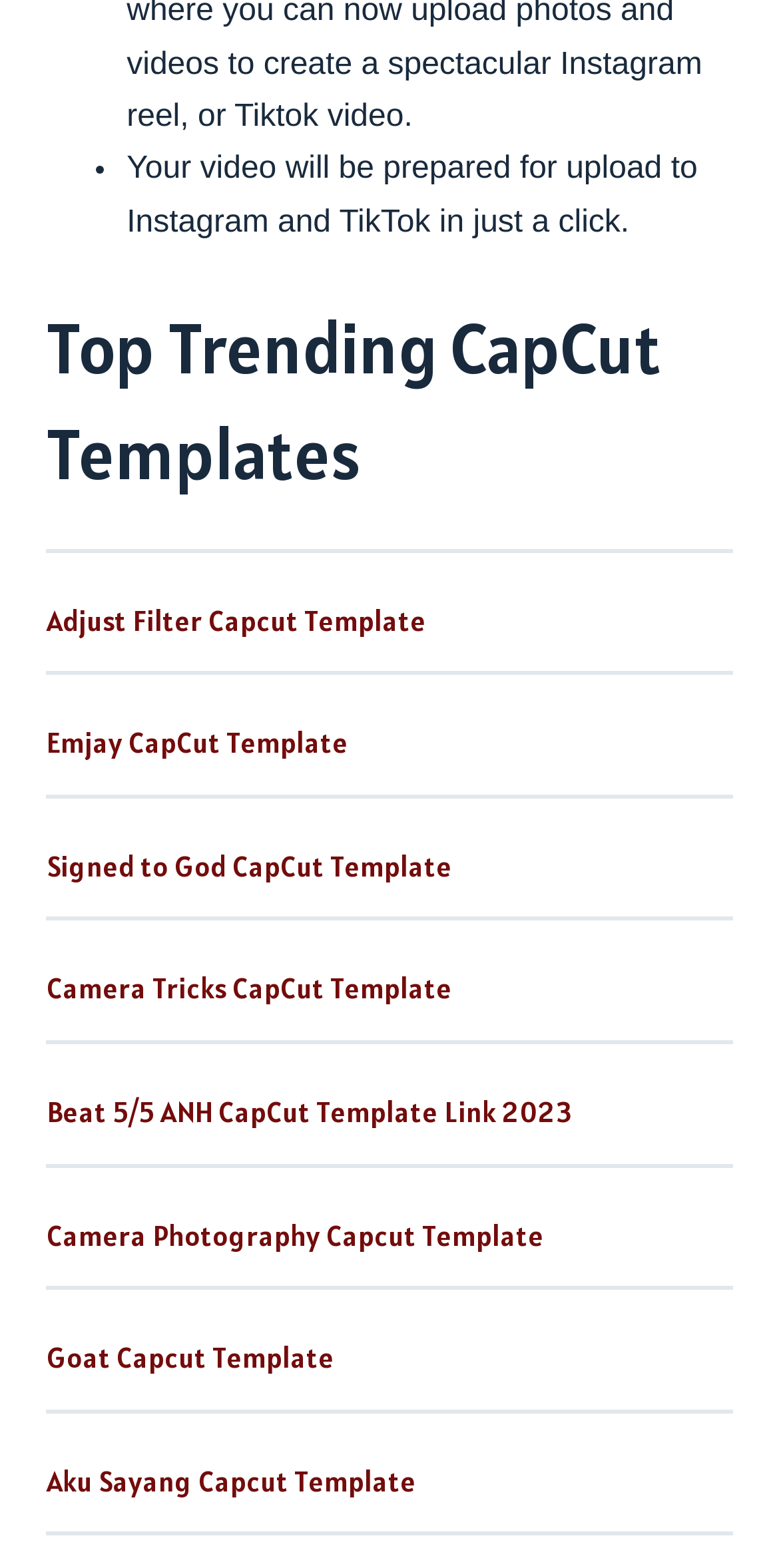Answer the question using only a single word or phrase: 
What is the purpose of this webpage?

Upload videos to Instagram and TikTok